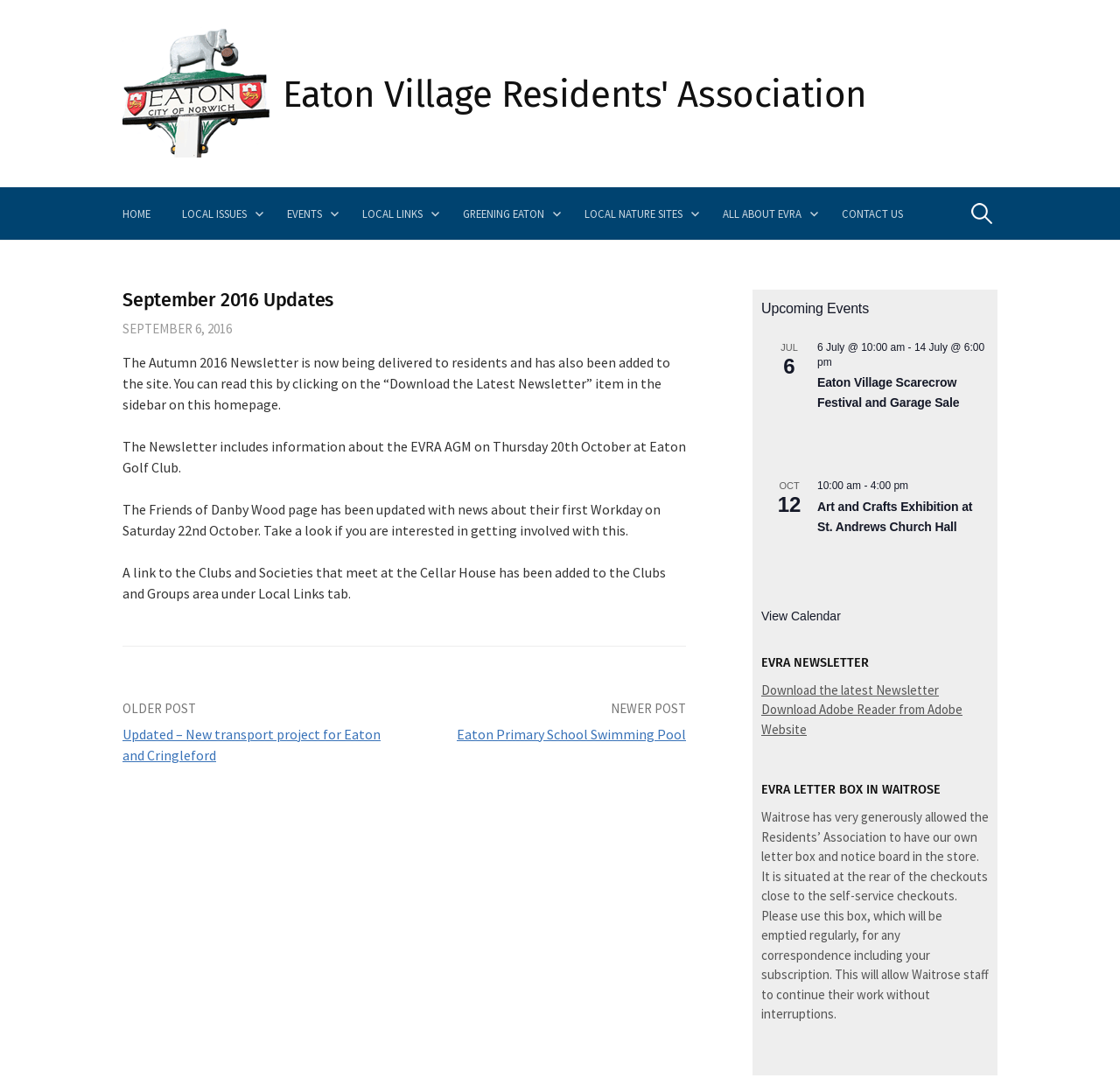Determine the bounding box coordinates of the section to be clicked to follow the instruction: "Click on the link to suggest a new link". The coordinates should be given as four float numbers between 0 and 1, formatted as [left, top, right, bottom].

None